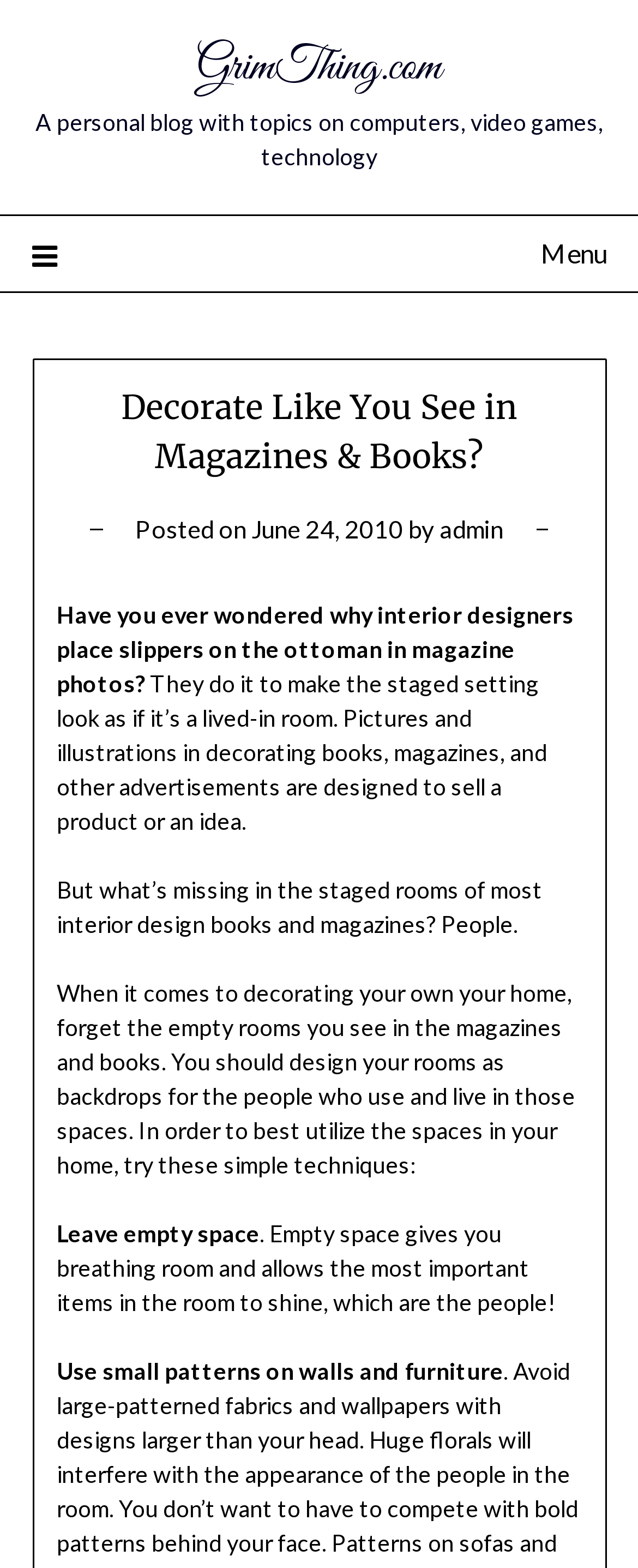Given the element description "BuddyPress.org", identify the bounding box of the corresponding UI element.

None